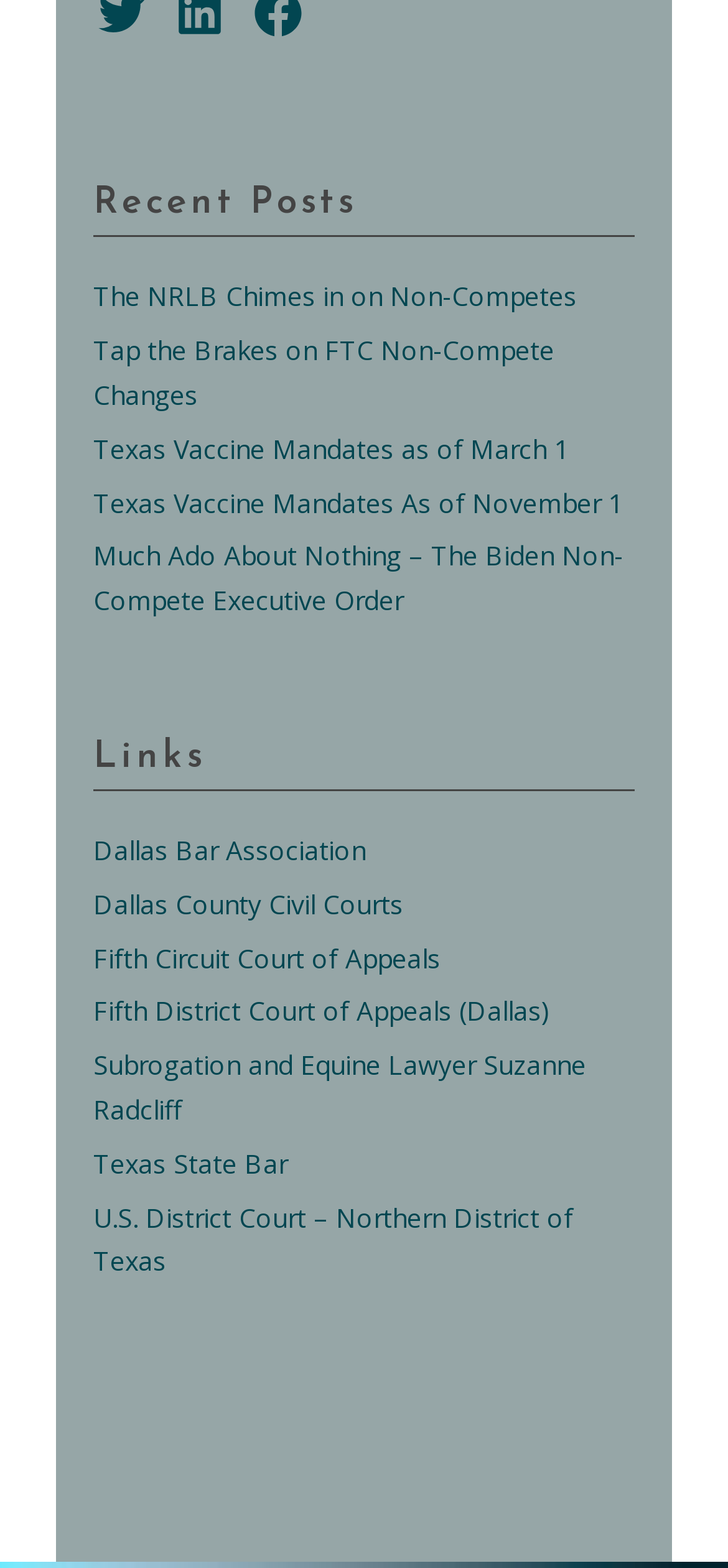What is the category of the first post?
Please provide a single word or phrase as your answer based on the image.

Recent Posts